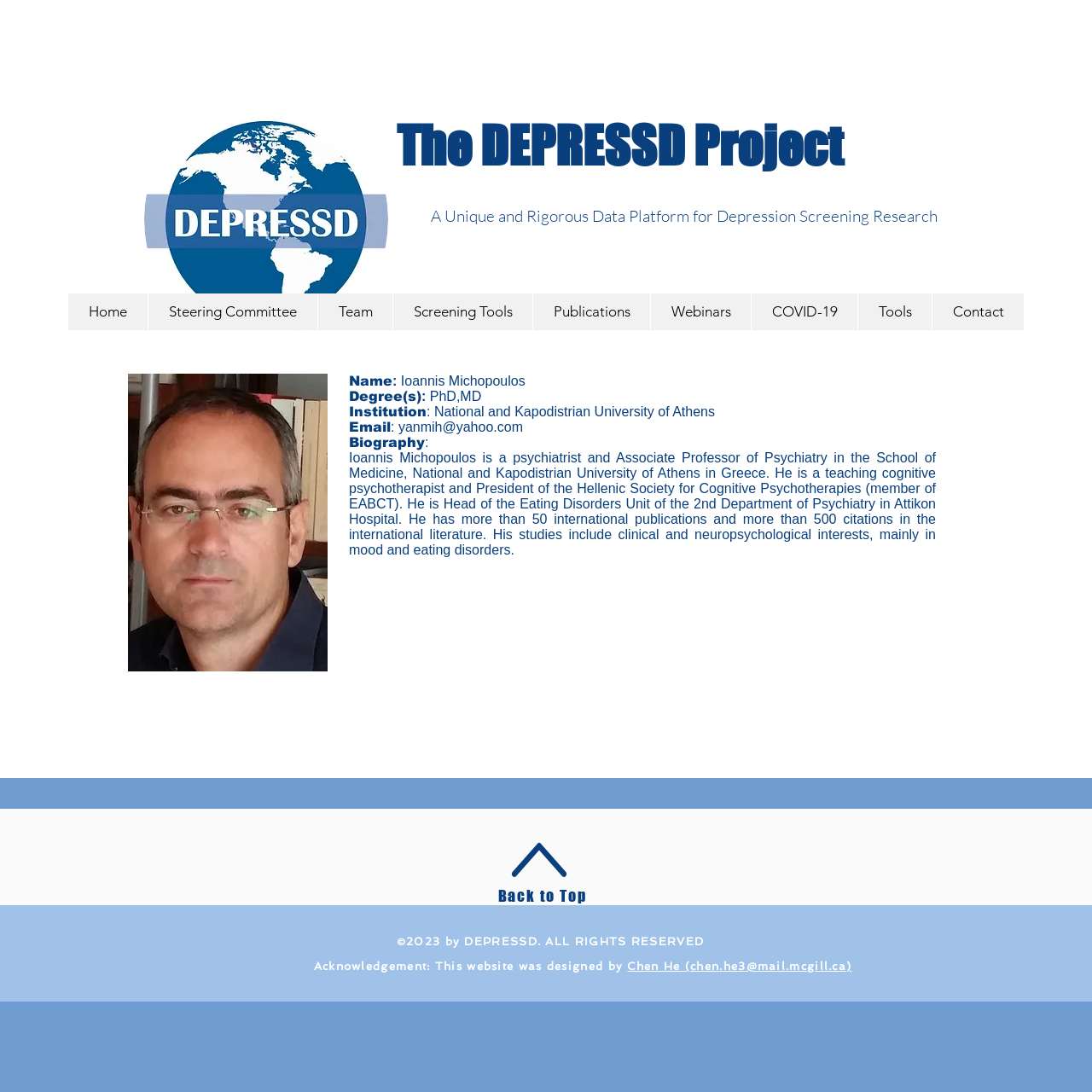Can you determine the bounding box coordinates of the area that needs to be clicked to fulfill the following instruction: "View Ioannis Michopoulos' email"?

[0.365, 0.384, 0.479, 0.398]